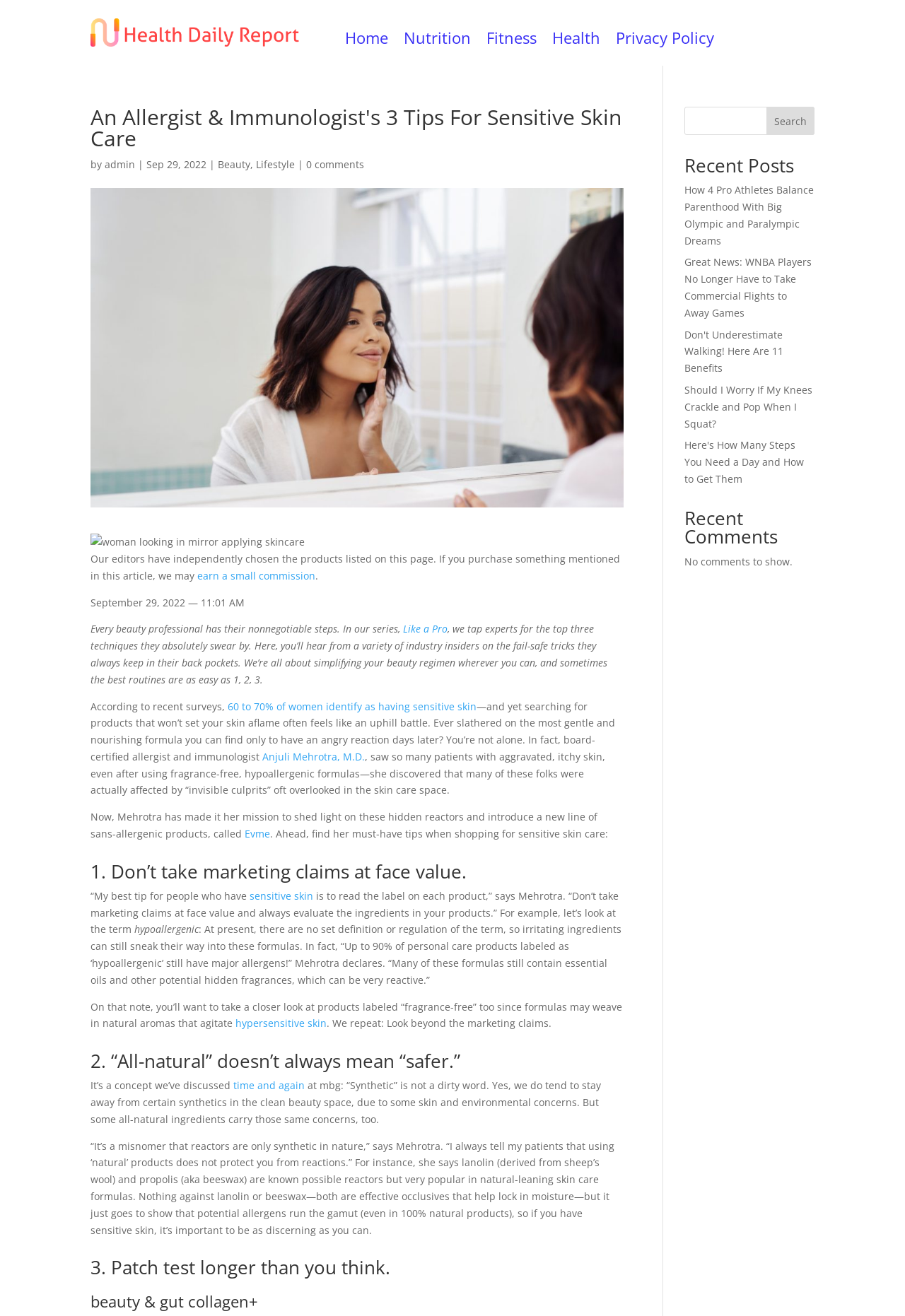Please provide a comprehensive answer to the question based on the screenshot: How many tips are provided in the article?

The article is structured around three tips for sensitive skin care, which are highlighted in headings throughout the article.